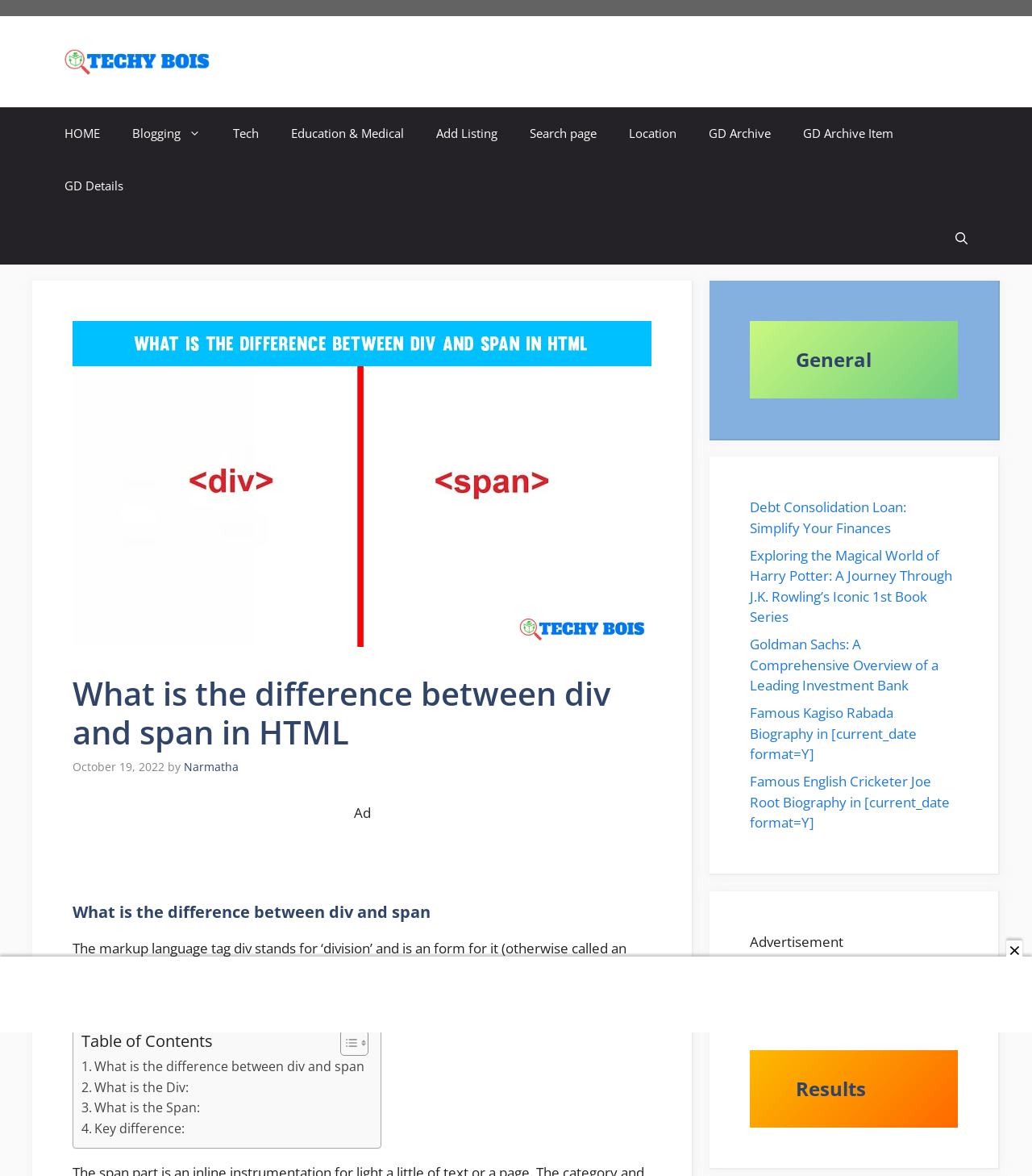Find the bounding box coordinates of the clickable area that will achieve the following instruction: "Search for something using the 'Open Search Bar' button".

[0.91, 0.181, 0.953, 0.225]